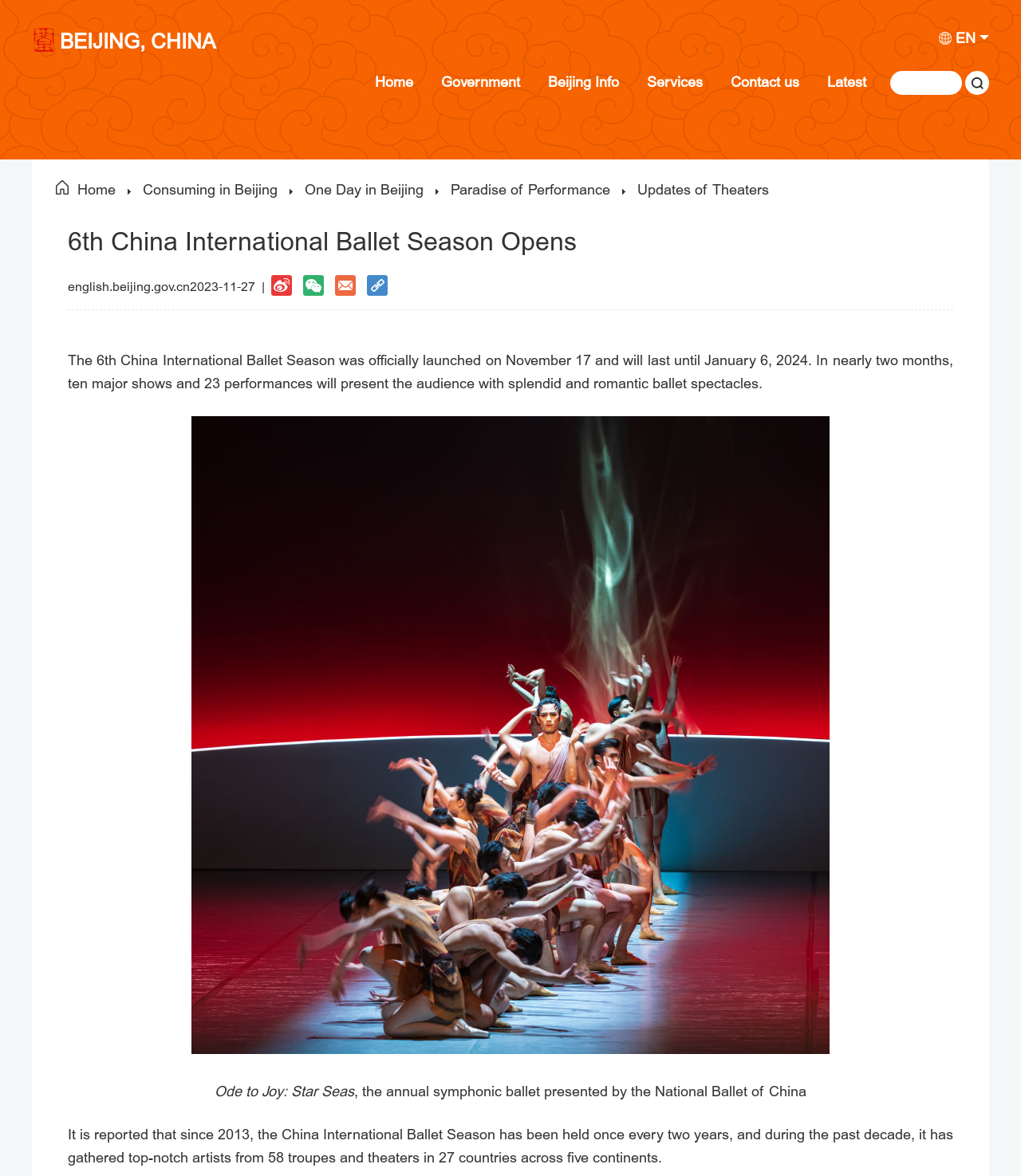Using the webpage screenshot, find the UI element described by Updates of Theaters. Provide the bounding box coordinates in the format (top-left x, top-left y, bottom-right x, bottom-right y), ensuring all values are floating point numbers between 0 and 1.

[0.624, 0.154, 0.753, 0.169]